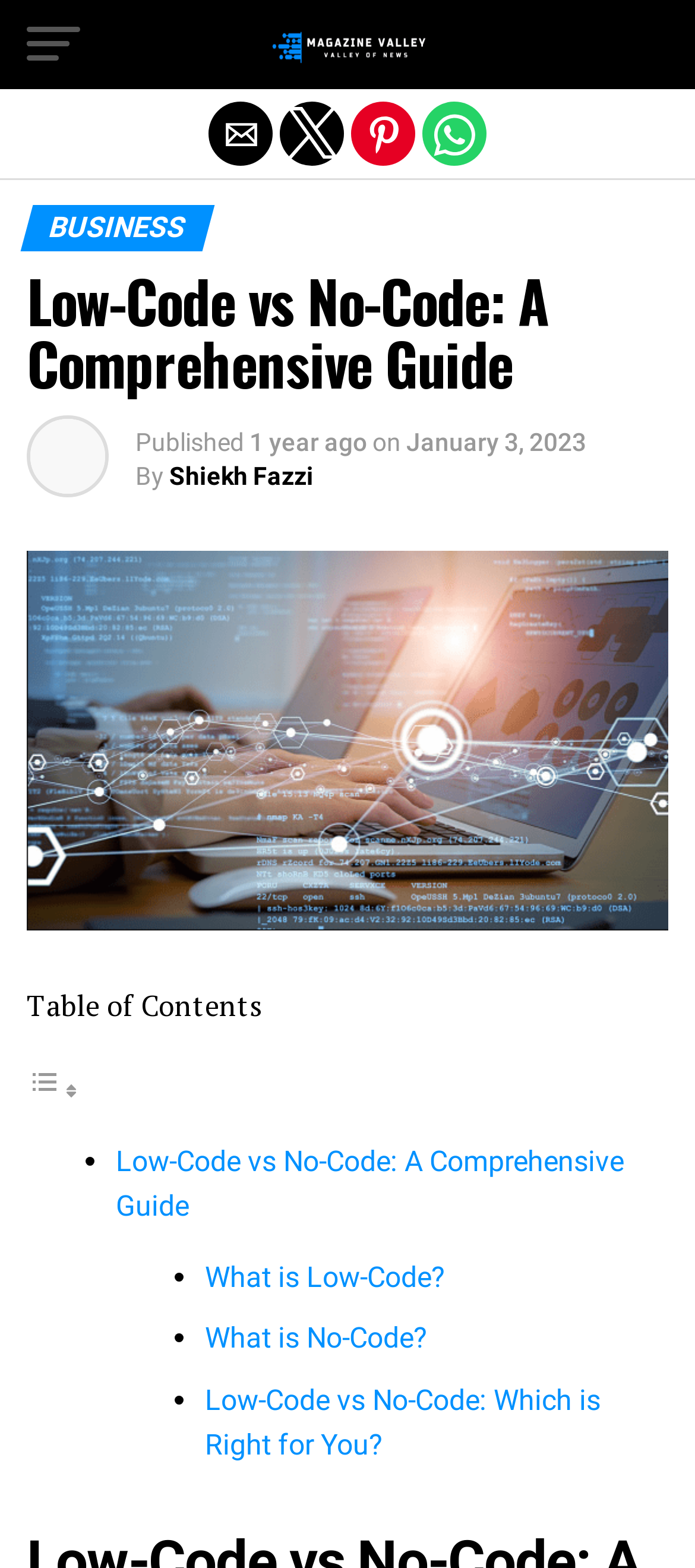Refer to the screenshot and answer the following question in detail:
Who is the author of the article?

The author's name can be found below the title of the article, where it is written as 'By Shiekh Fazzi'.